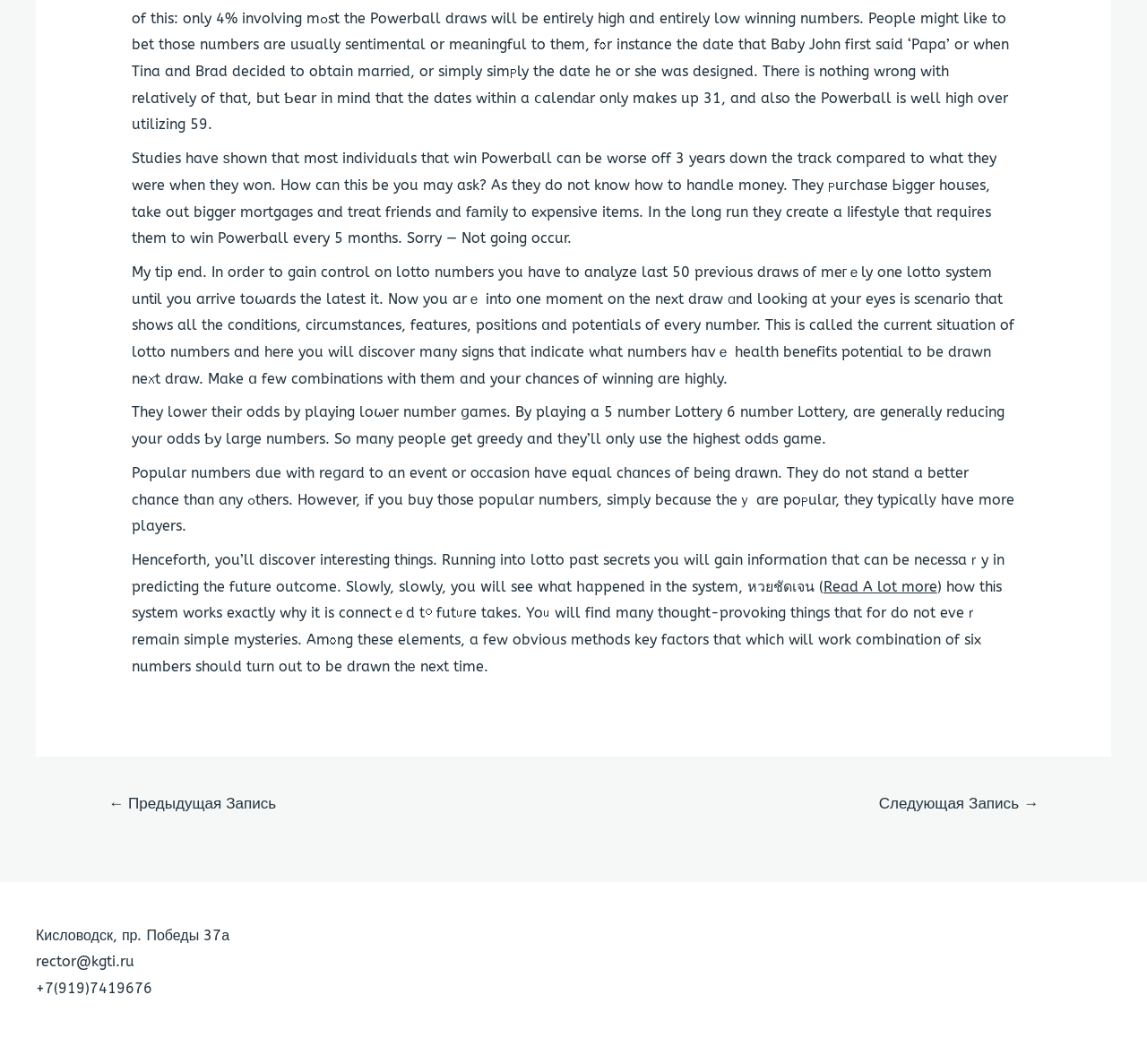Identify the bounding box for the given UI element using the description provided. Coordinates should be in the format (top-left x, top-left y, bottom-right x, bottom-right y) and must be between 0 and 1. Here is the description: rector@kgti.ru

[0.031, 0.896, 0.117, 0.912]